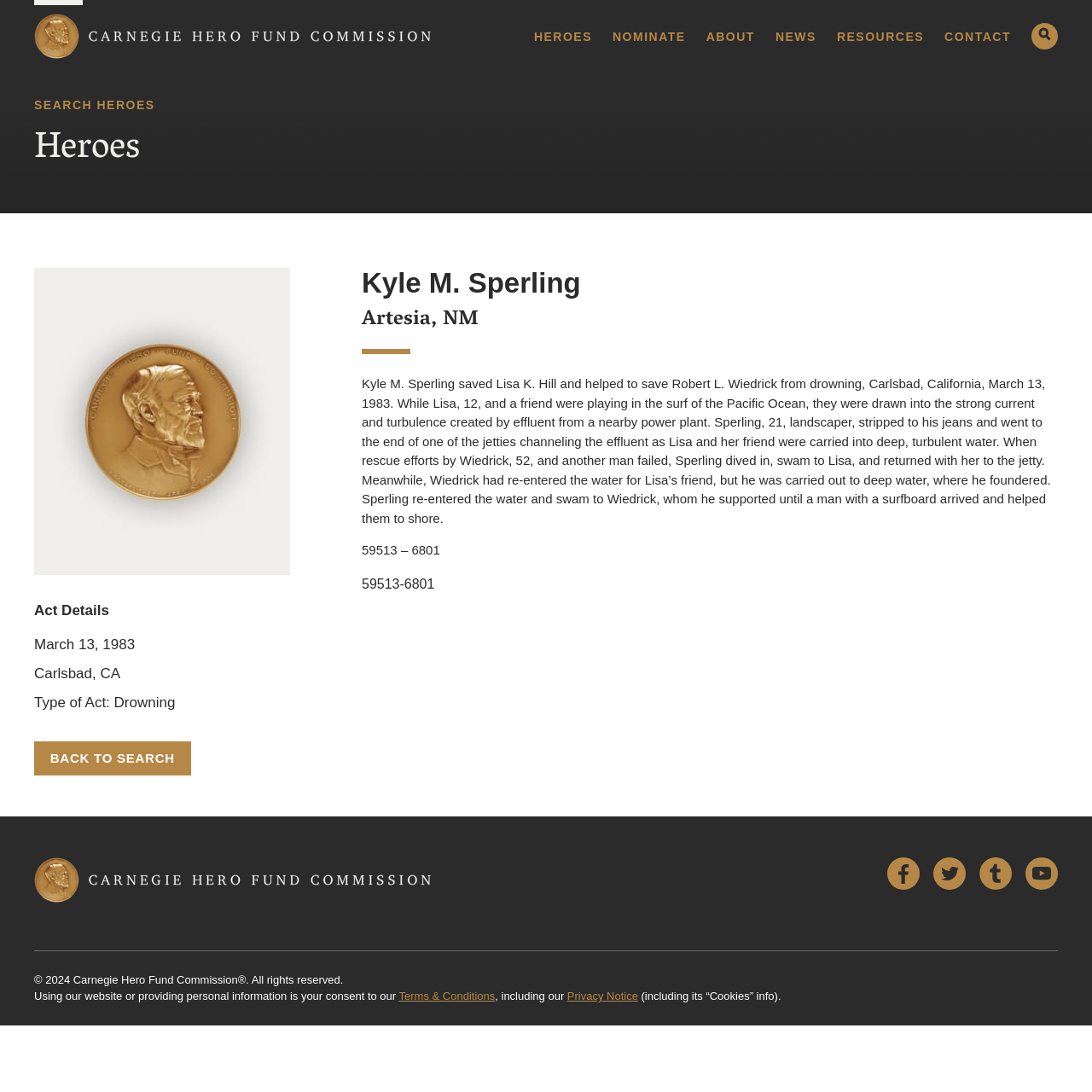How many social media links are present at the bottom of the page?
Please provide a single word or phrase as your answer based on the image.

4